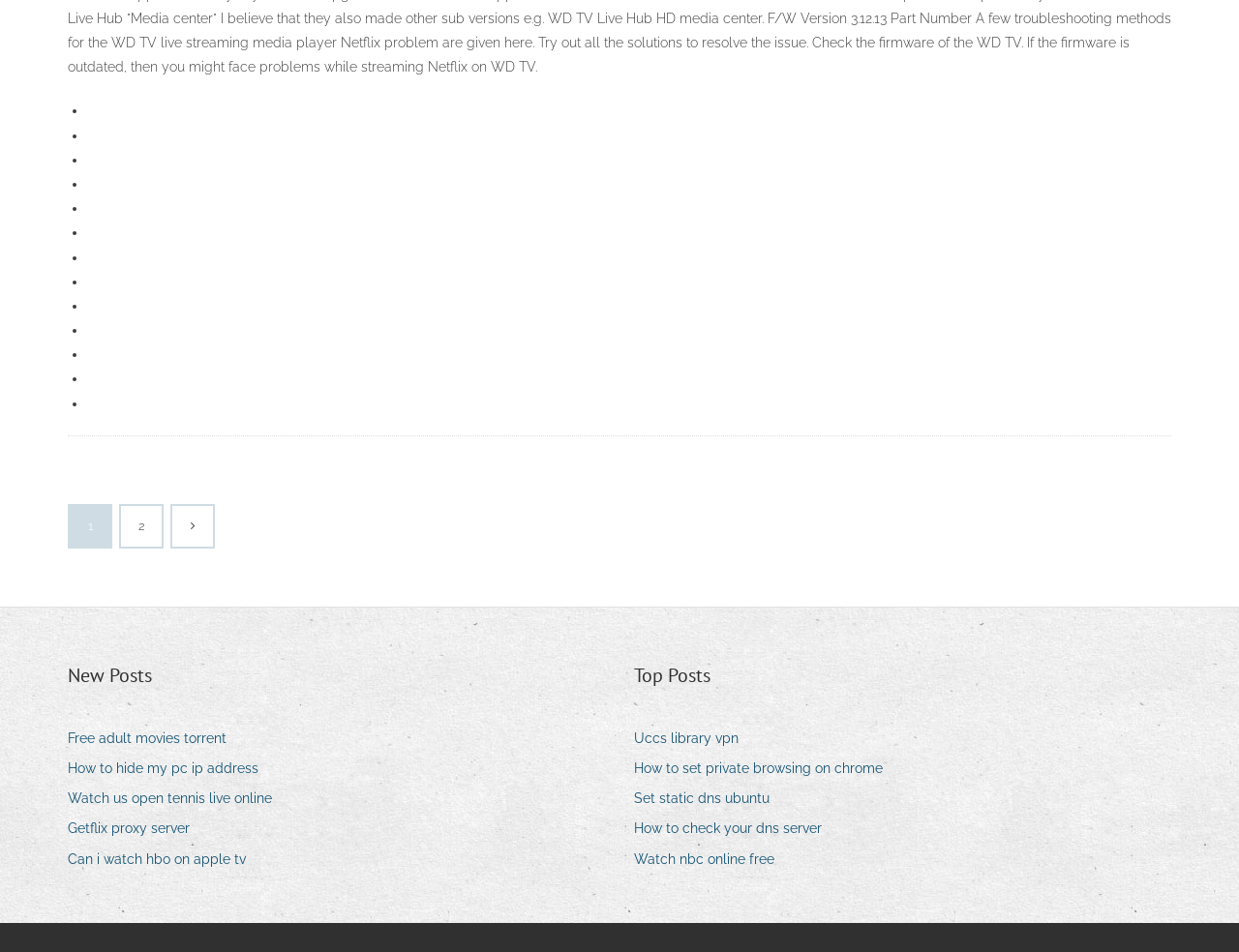Give a one-word or phrase response to the following question: How many list markers are there?

23